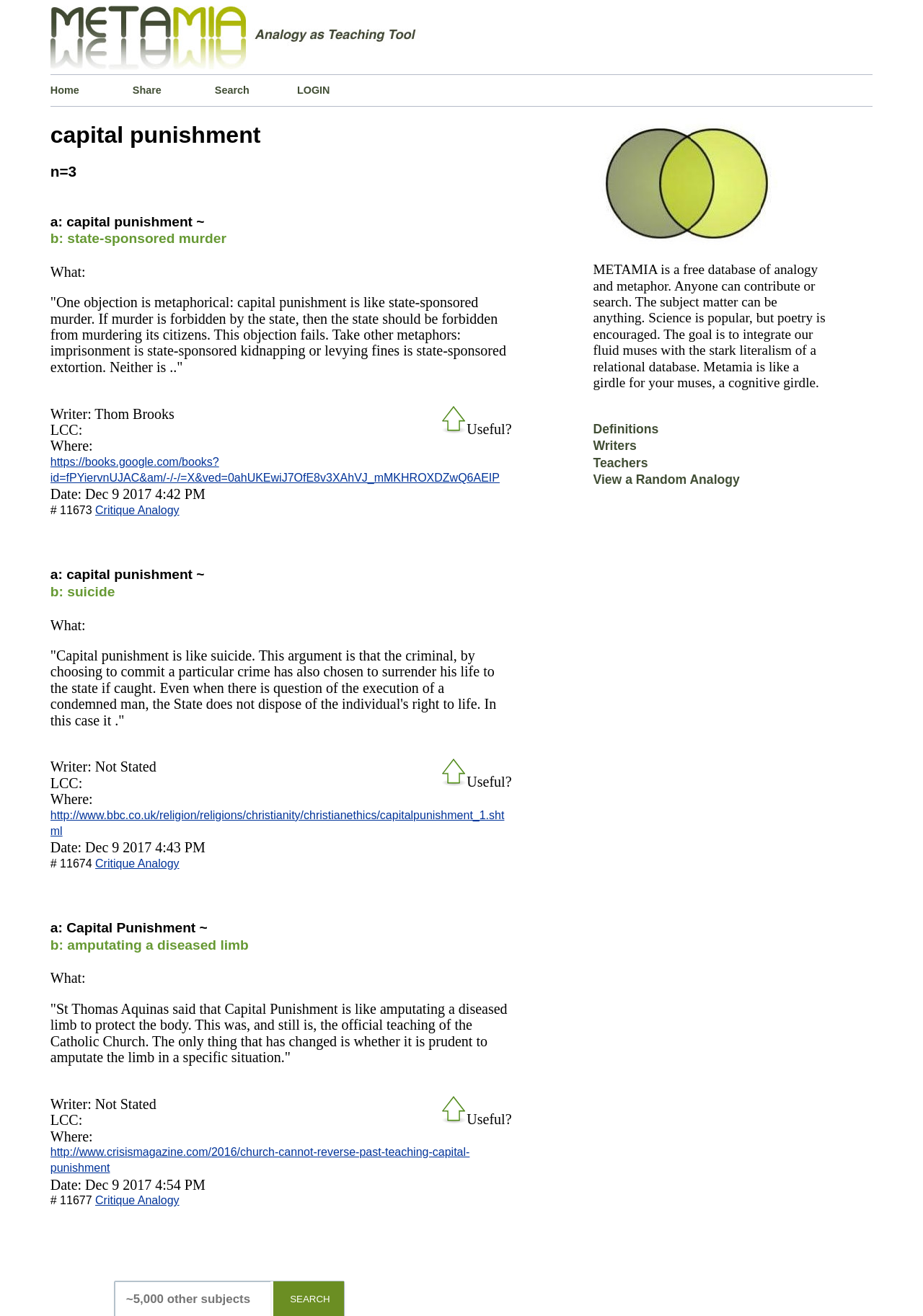Answer the question using only a single word or phrase: 
What is the main topic of this webpage?

Capital Punishment